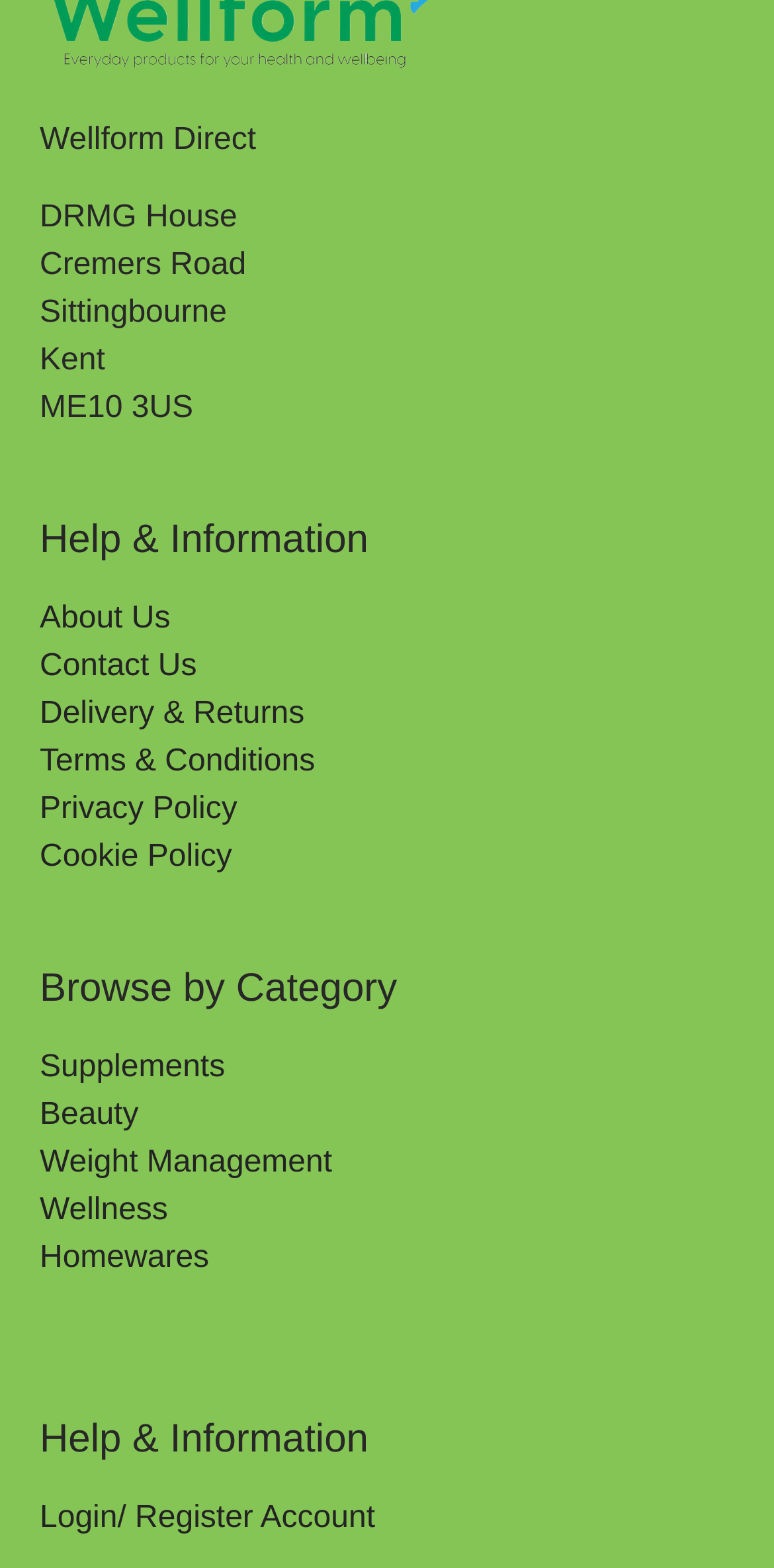Identify the bounding box coordinates of the region that needs to be clicked to carry out this instruction: "Browse Supplements". Provide these coordinates as four float numbers ranging from 0 to 1, i.e., [left, top, right, bottom].

[0.051, 0.67, 0.291, 0.692]